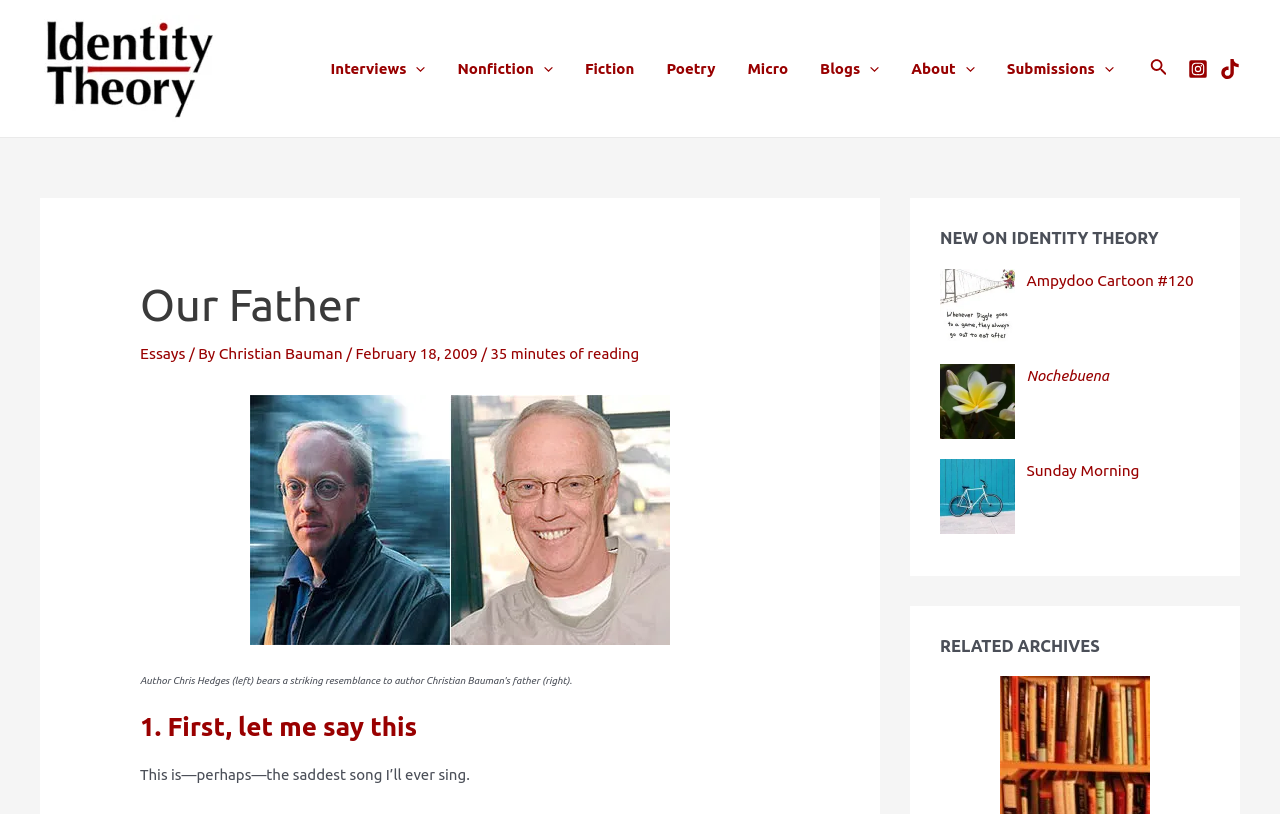Please determine the bounding box coordinates of the element's region to click in order to carry out the following instruction: "Click on the Identity Theory link". The coordinates should be four float numbers between 0 and 1, i.e., [left, top, right, bottom].

[0.031, 0.072, 0.171, 0.093]